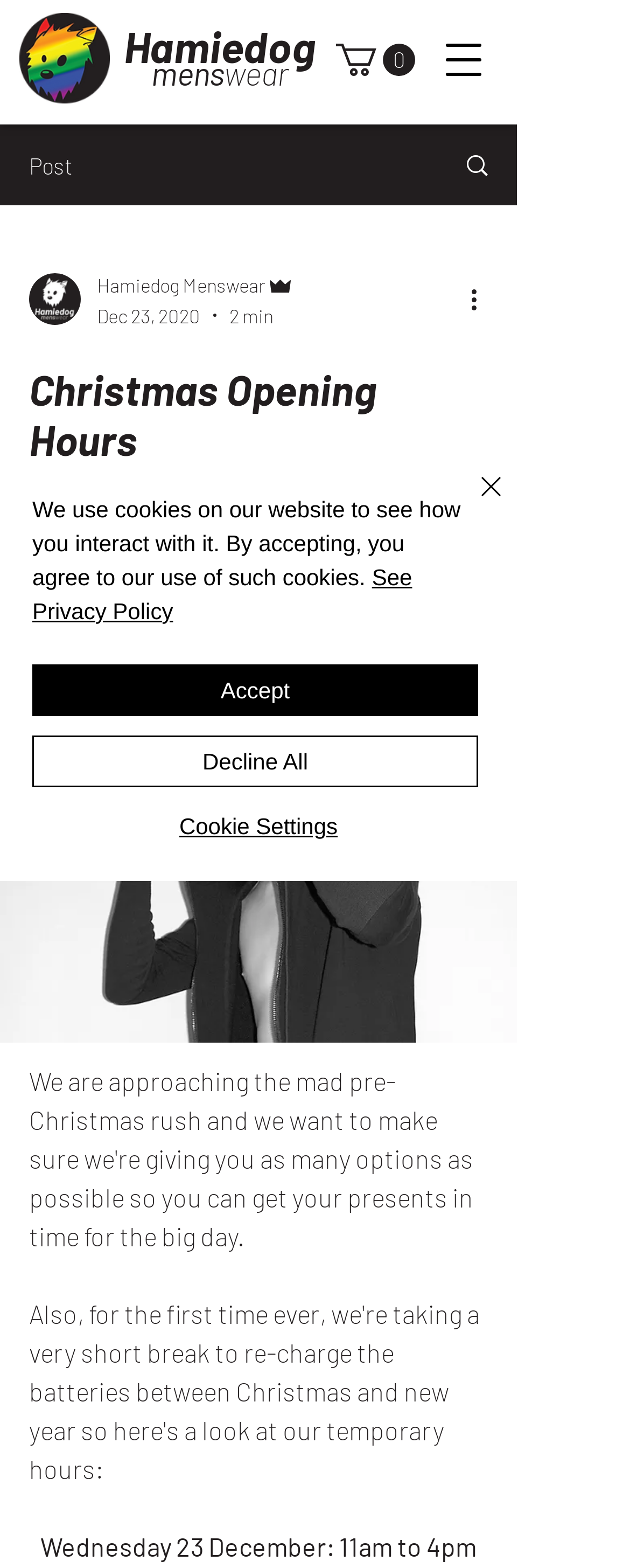Can you look at the image and give a comprehensive answer to the question:
What is the time period mentioned for Wednesday 23 December?

I found the answer by looking at the StaticText element with the text 'Wednesday 23 December: 11am to 4pm' which is located near the middle of the webpage, indicating that it is a specific time period mentioned.